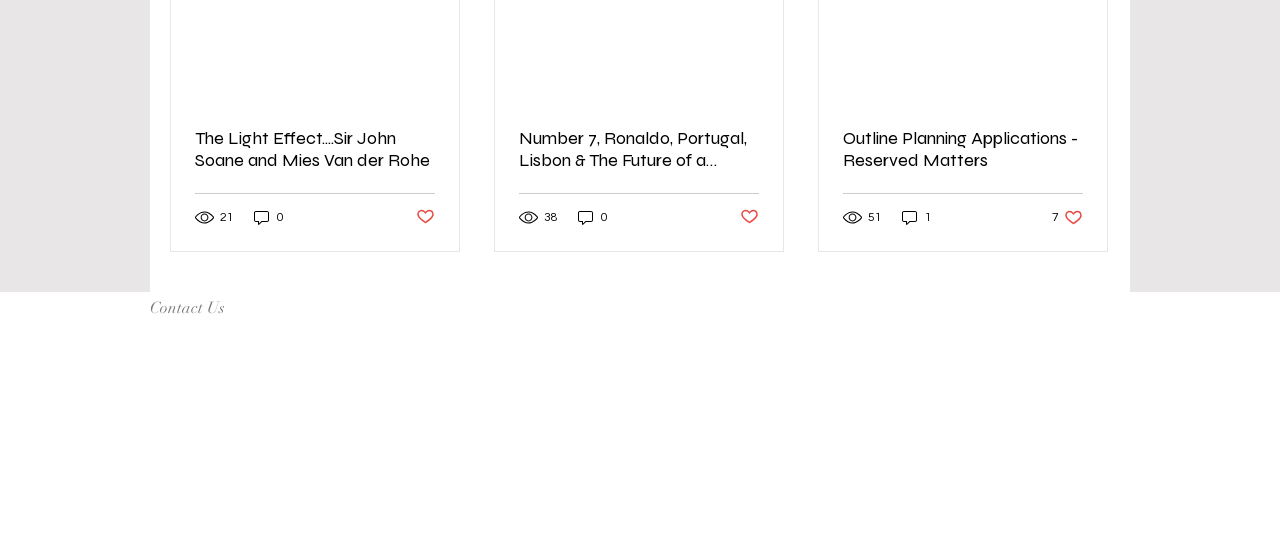Find the bounding box of the web element that fits this description: "Contact Us".

[0.117, 0.538, 0.19, 0.601]